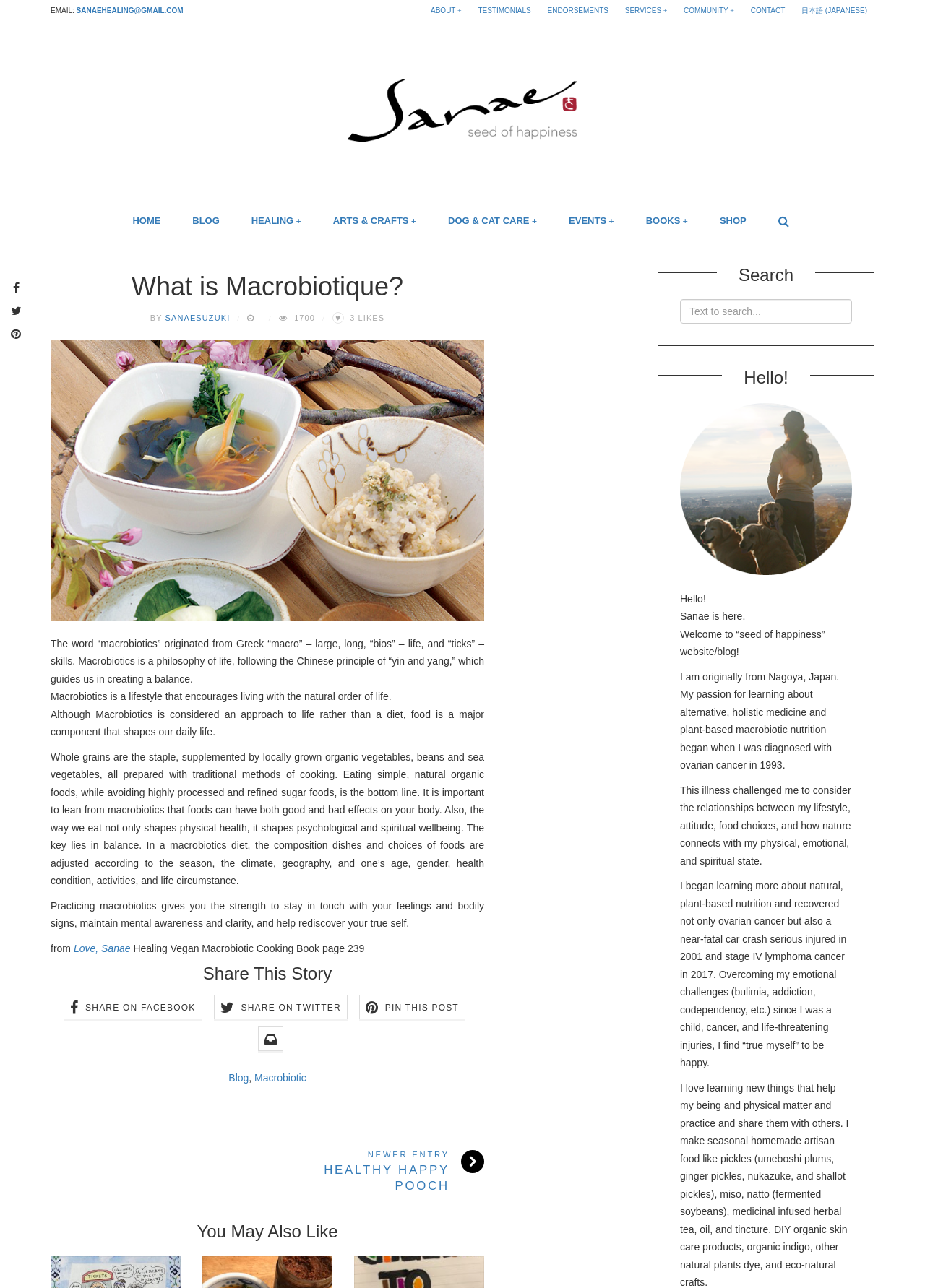Find the bounding box coordinates of the clickable element required to execute the following instruction: "Click on the 'Love, Sanae' link". Provide the coordinates as four float numbers between 0 and 1, i.e., [left, top, right, bottom].

[0.08, 0.732, 0.141, 0.741]